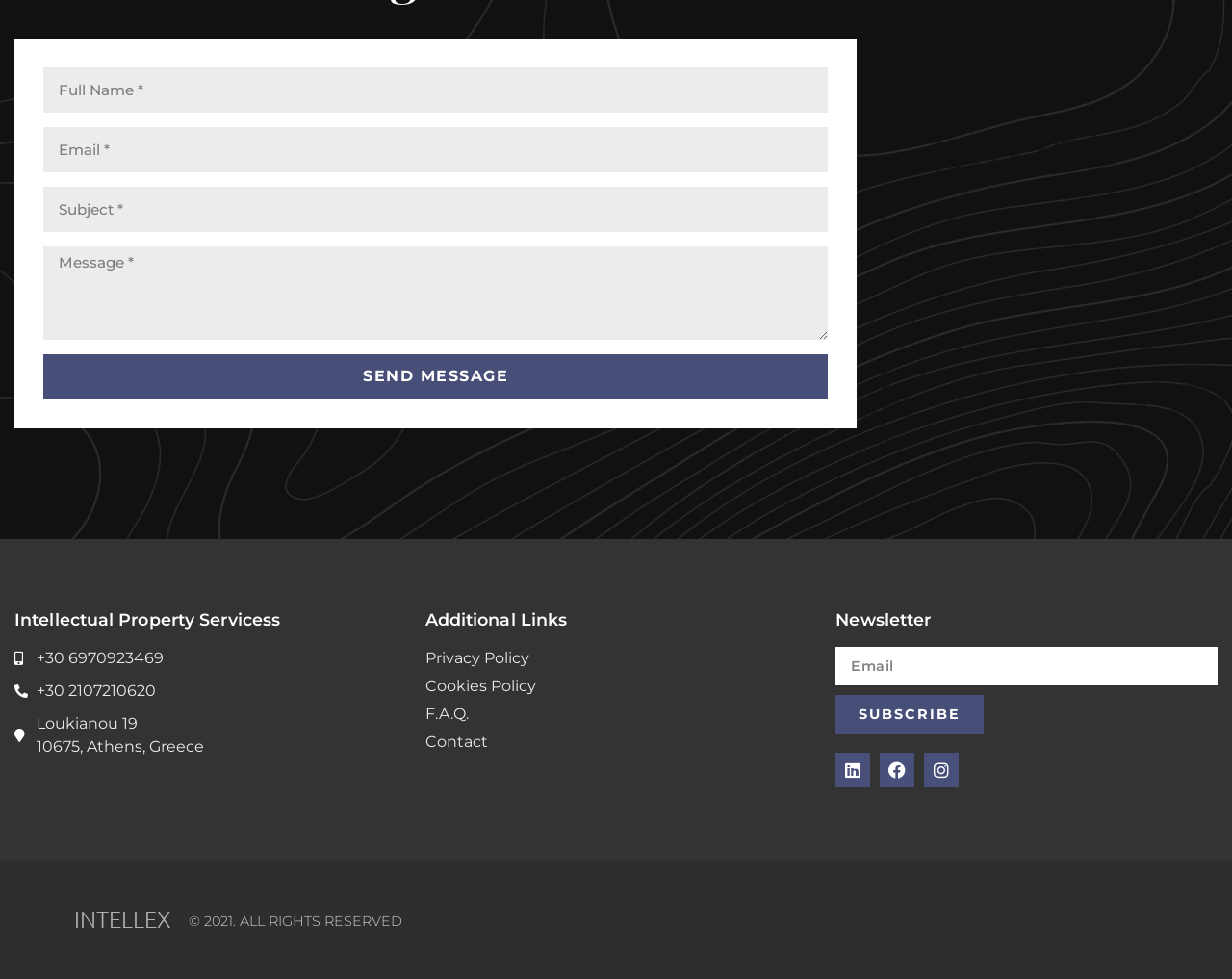Provide a short, one-word or phrase answer to the question below:
What social media platform is represented by the icon ?

Instagram